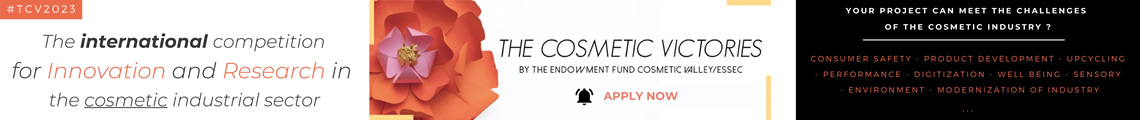Describe the image with as much detail as possible.

The image promotes "The Cosmetic Victories," an international competition aimed at fostering innovation and research within the cosmetic industry. It highlights various themes central to the competition, including consumer safety, product development, upcycling, and environmental considerations. The design features a vibrant flower graphic, symbolizing beauty and growth, alongside text that invites participation and addresses challenges faced by the industry. This visual and textual combination serves to attract innovators and researchers to apply for the opportunity to contribute to advancements in cosmetics.